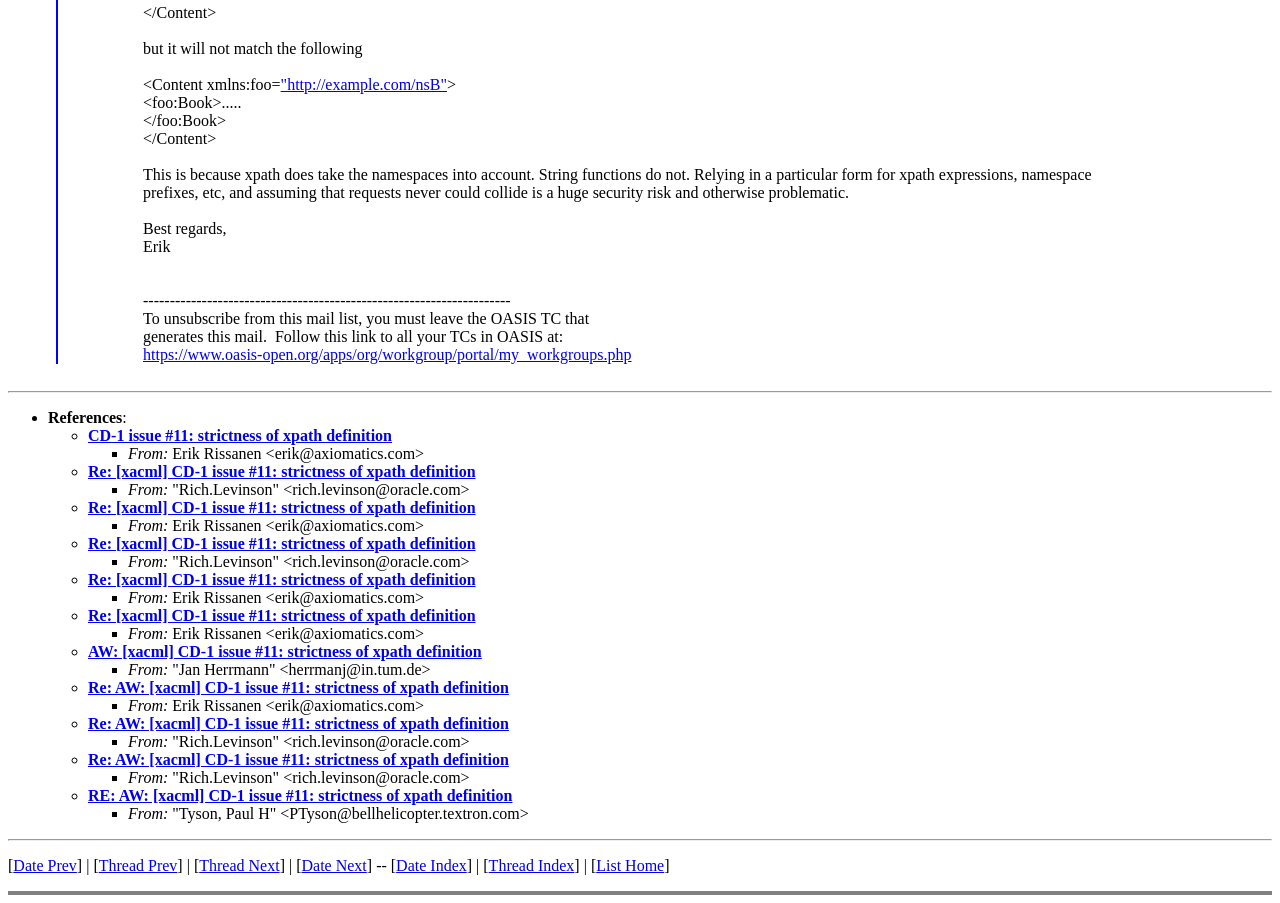Provide the bounding box coordinates of the HTML element this sentence describes: "List Home". The bounding box coordinates consist of four float numbers between 0 and 1, i.e., [left, top, right, bottom].

[0.466, 0.949, 0.519, 0.968]